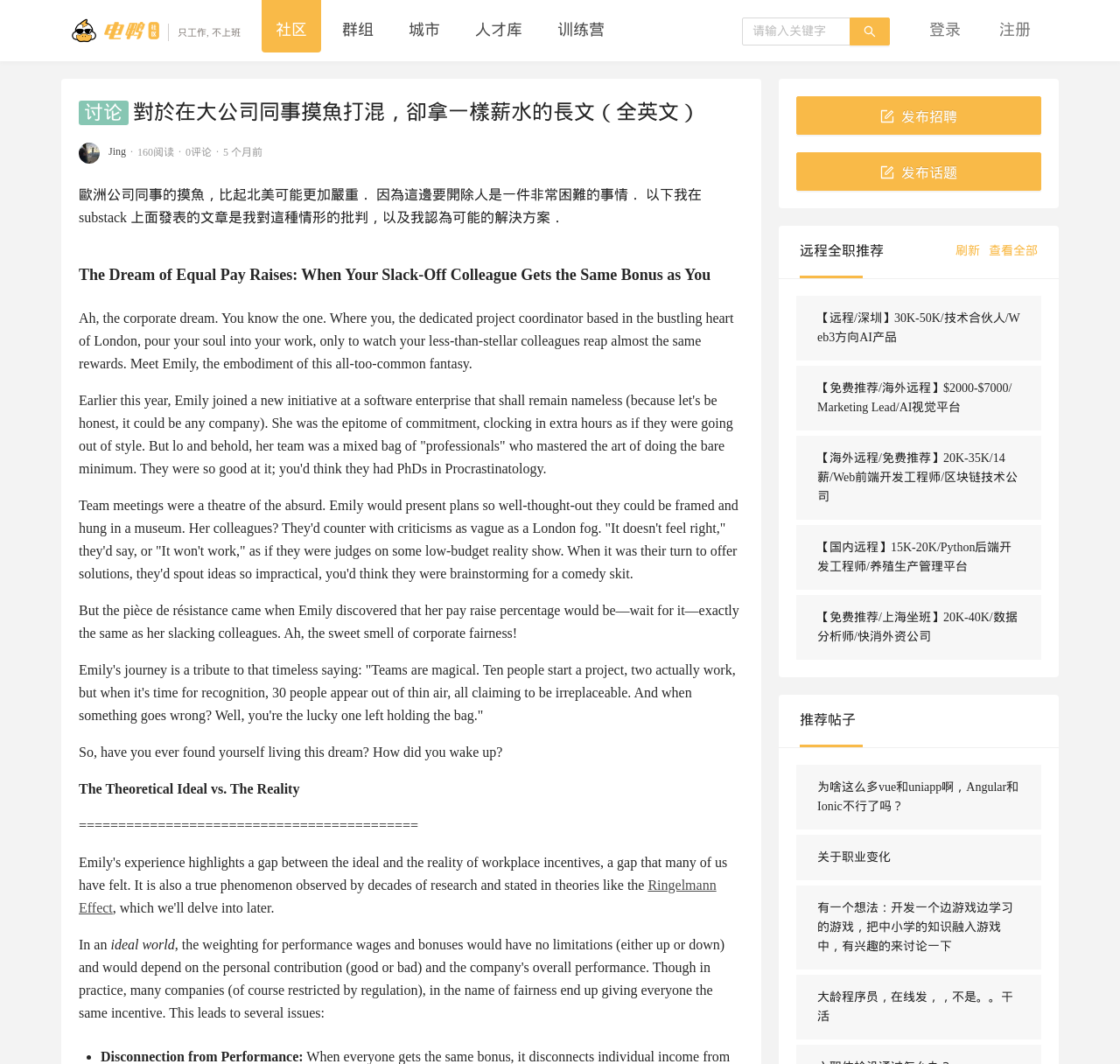What is the language of the article?
Answer the question with a single word or phrase, referring to the image.

English